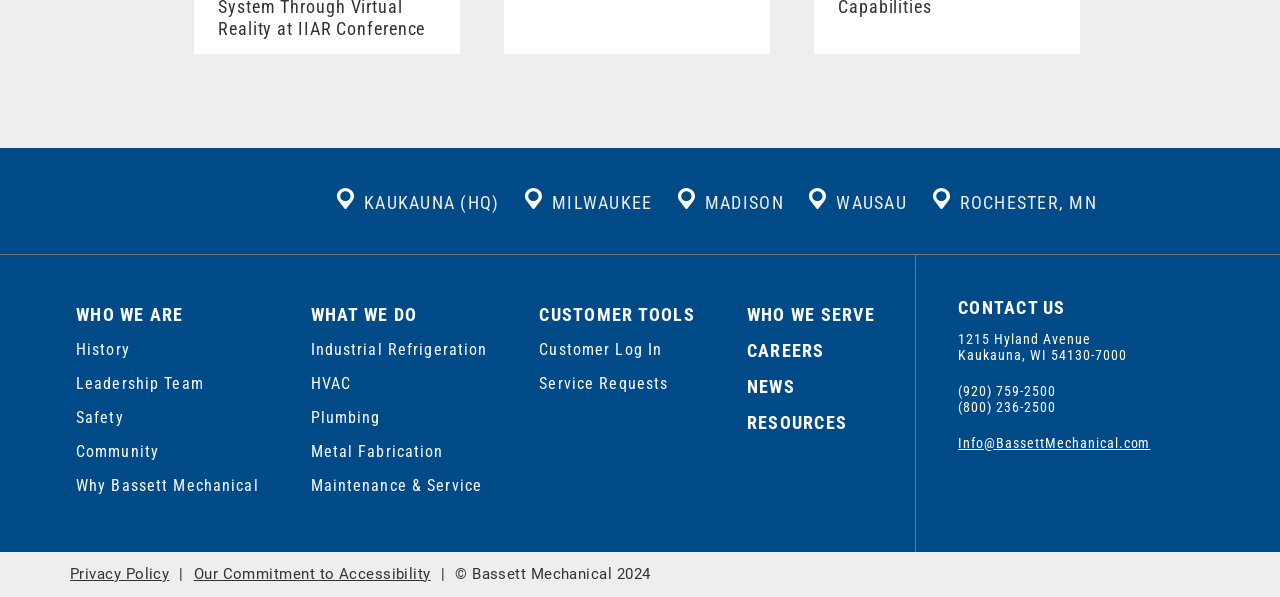How many locations are listed on the website?
Answer the question with detailed information derived from the image.

I counted the number of location links on the website, which are Kaukauna (HQ), Milwaukee, Madison, Wausau, and Rochester, MN, totaling 6 locations.